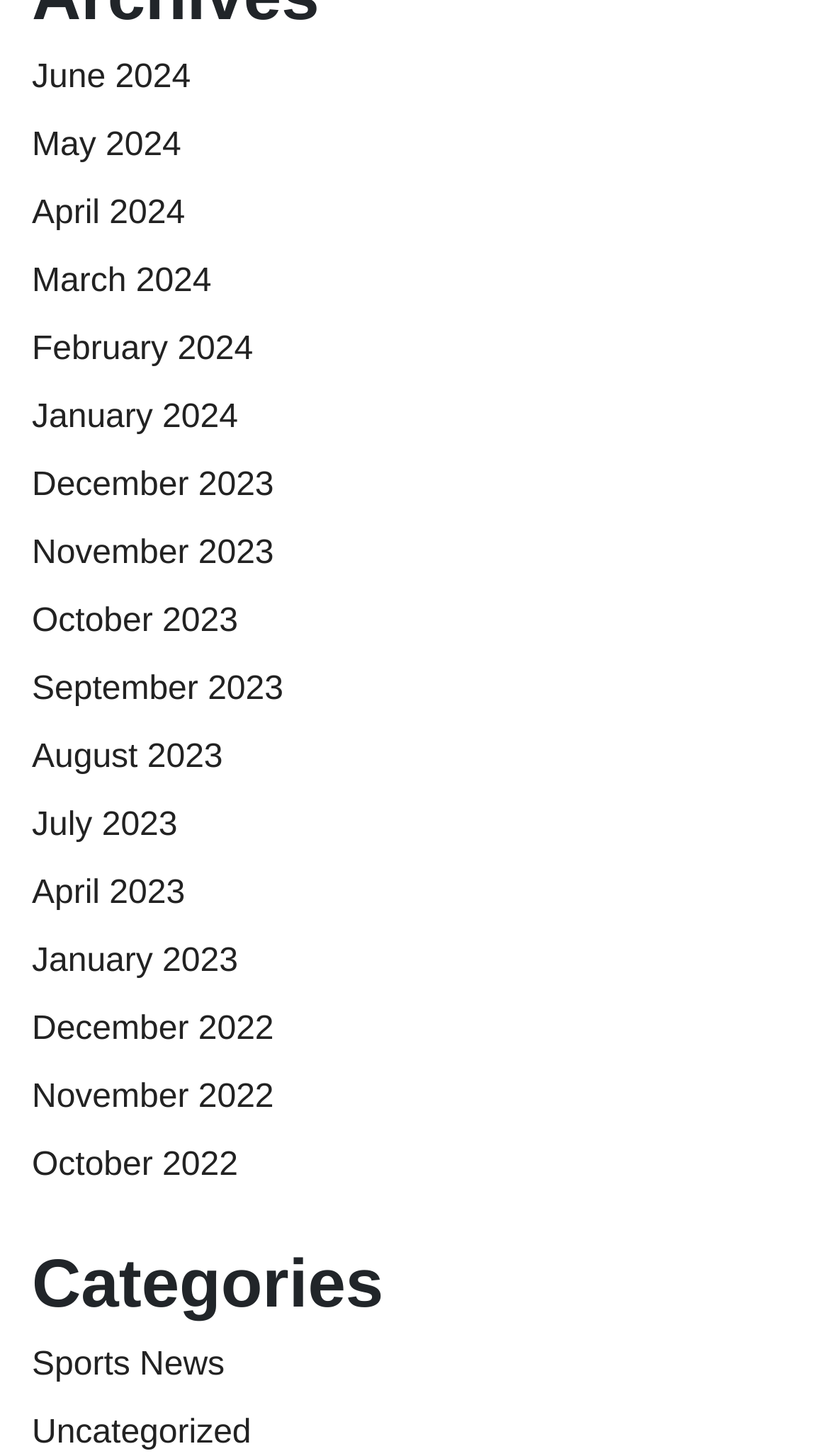Locate the bounding box coordinates of the clickable element to fulfill the following instruction: "Browse Sports News". Provide the coordinates as four float numbers between 0 and 1 in the format [left, top, right, bottom].

[0.038, 0.926, 0.271, 0.951]